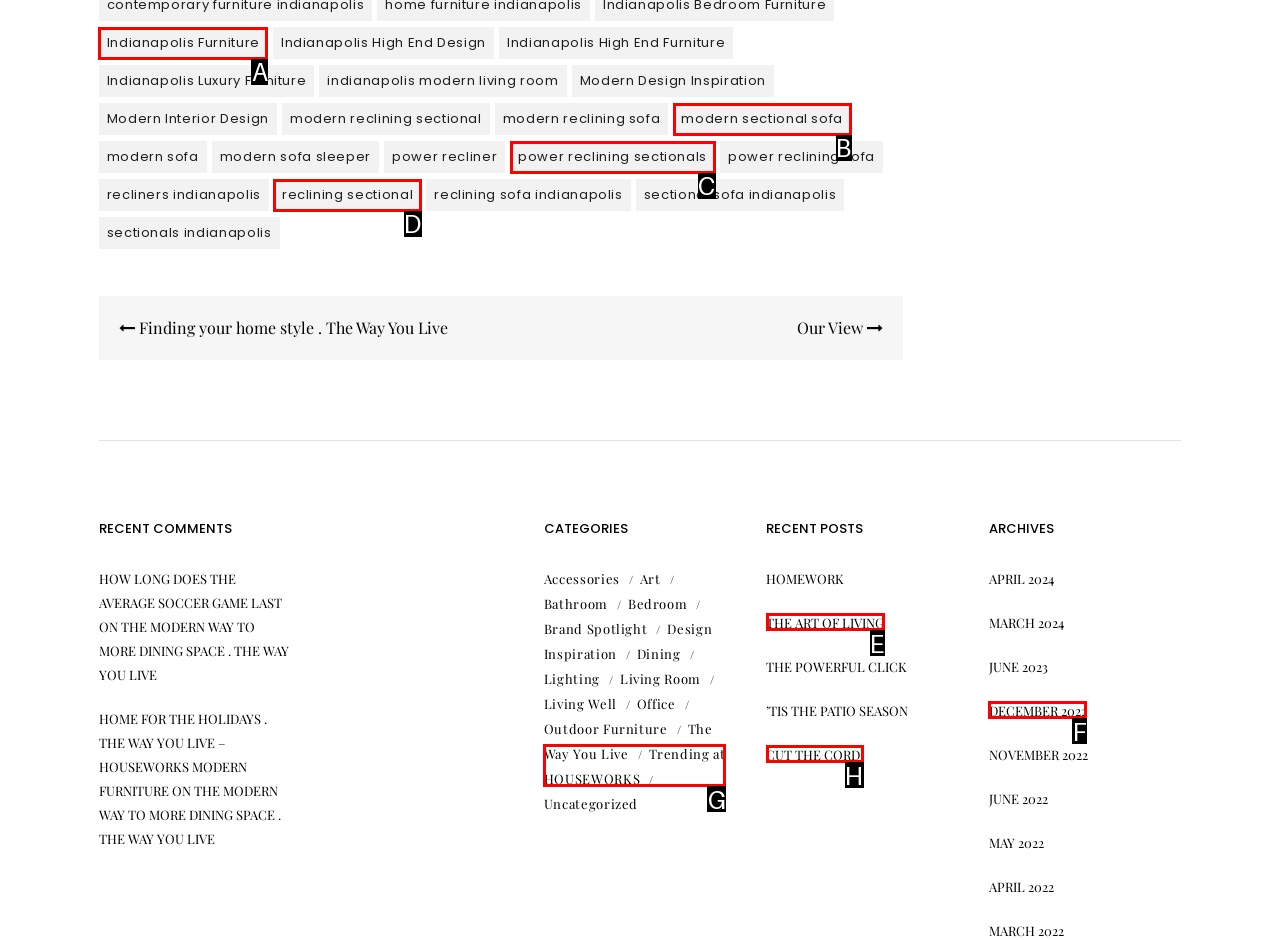Tell me which one HTML element I should click to complete this task: Click on 'Indianapolis Furniture' Answer with the option's letter from the given choices directly.

A